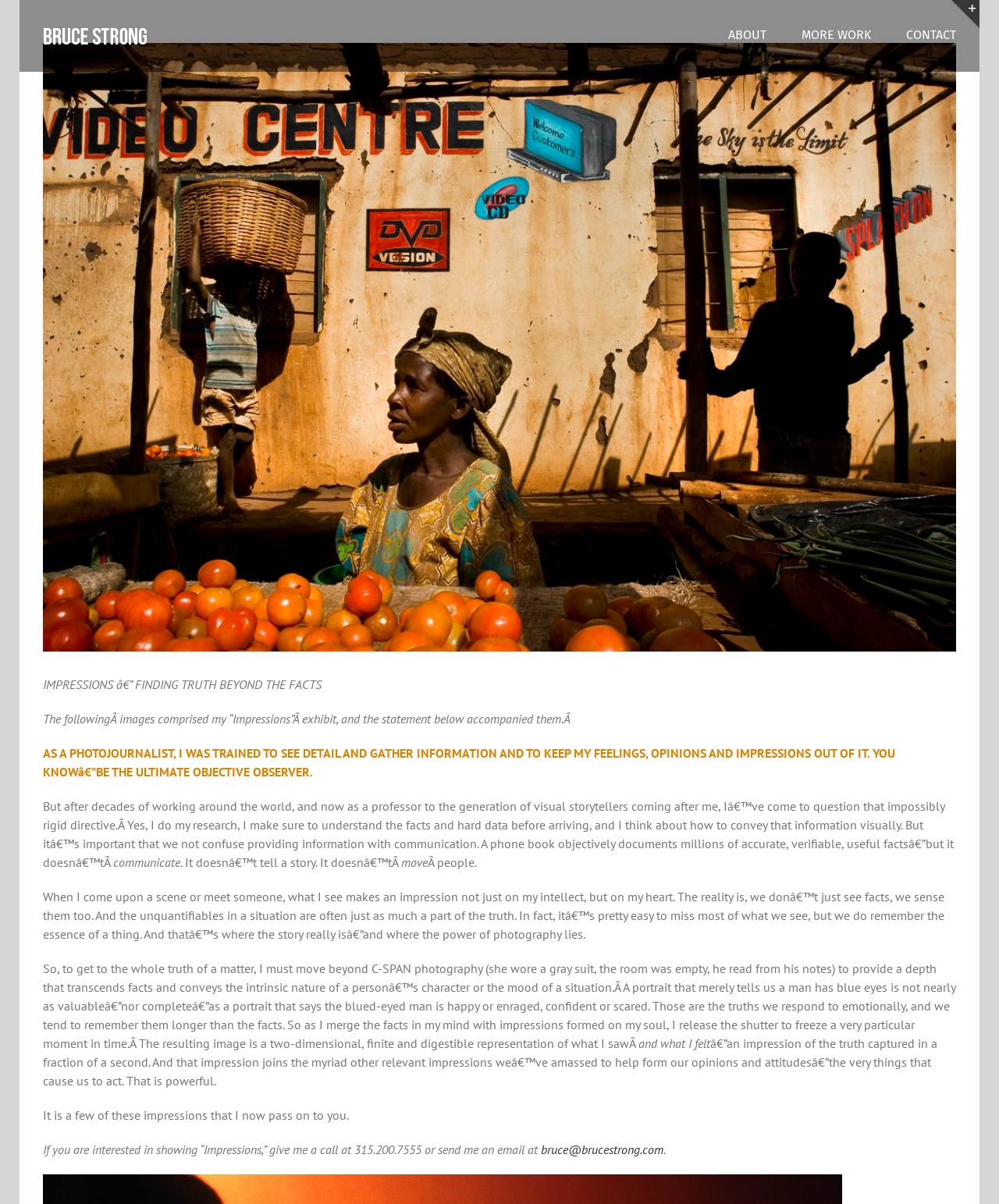Using the details from the image, please elaborate on the following question: What is the photographer's profession?

The photographer's profession can be inferred from the text 'AS A PHOTOJOURNALIST, I WAS TRAINED TO SEE DETAIL AND GATHER INFORMATION AND TO KEEP MY FEELINGS, OPINIONS AND IMPRESSIONS OUT OF IT.'